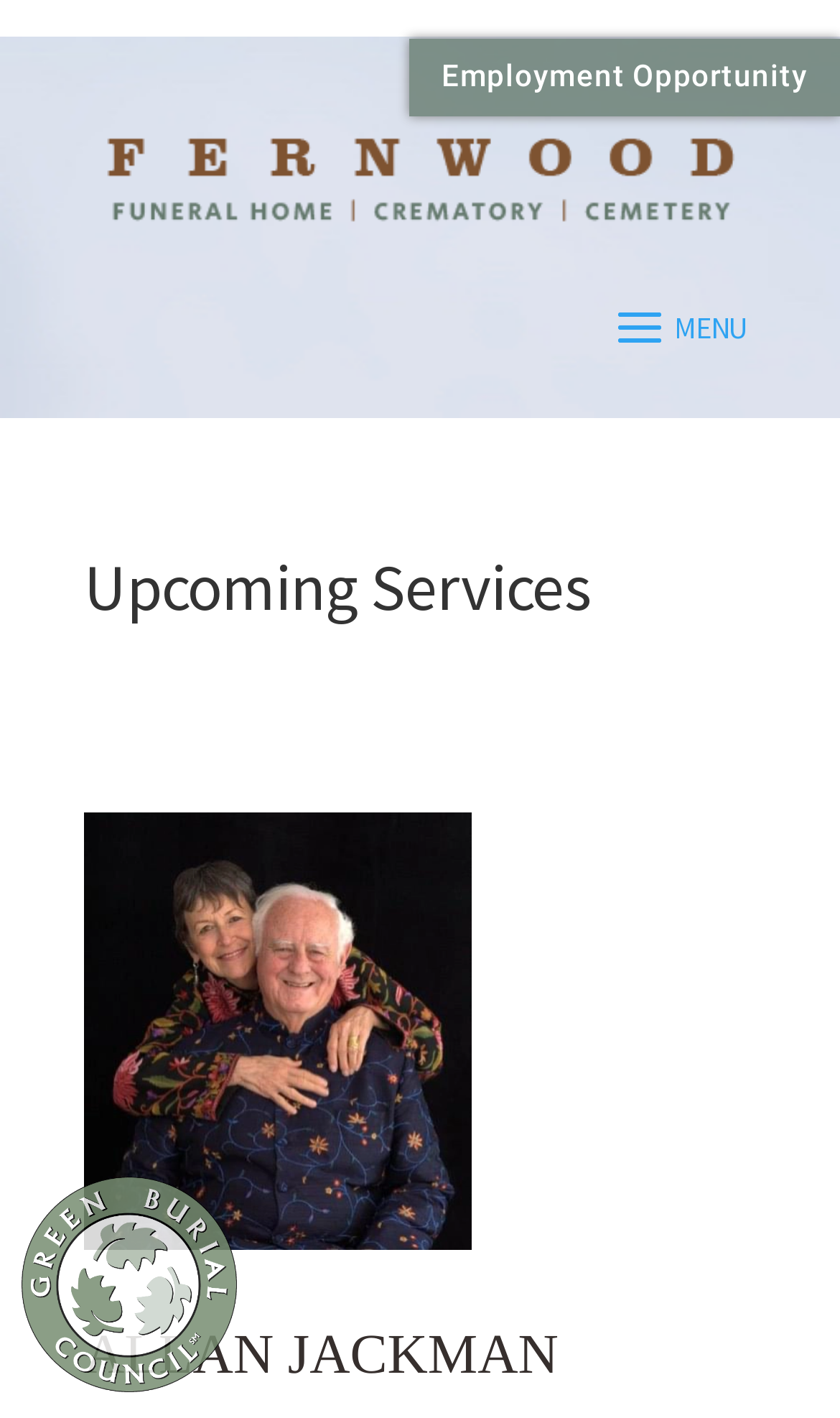Please provide the bounding box coordinates in the format (top-left x, top-left y, bottom-right x, bottom-right y). Remember, all values are floating point numbers between 0 and 1. What is the bounding box coordinate of the region described as: alt="Fernwood Cemetery and Funeral Home"

[0.1, 0.111, 0.9, 0.138]